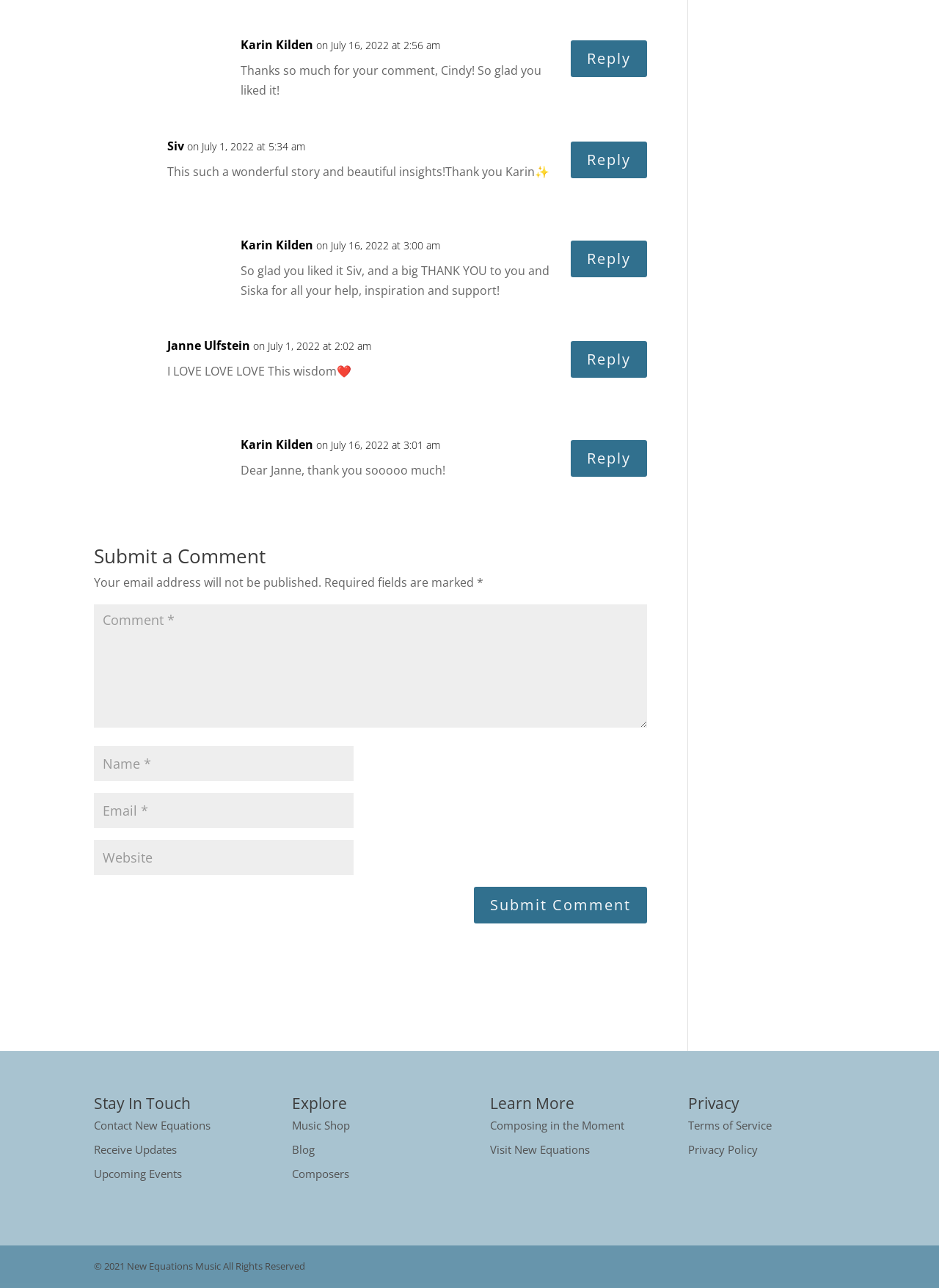How many comments are there? Refer to the image and provide a one-word or short phrase answer.

4